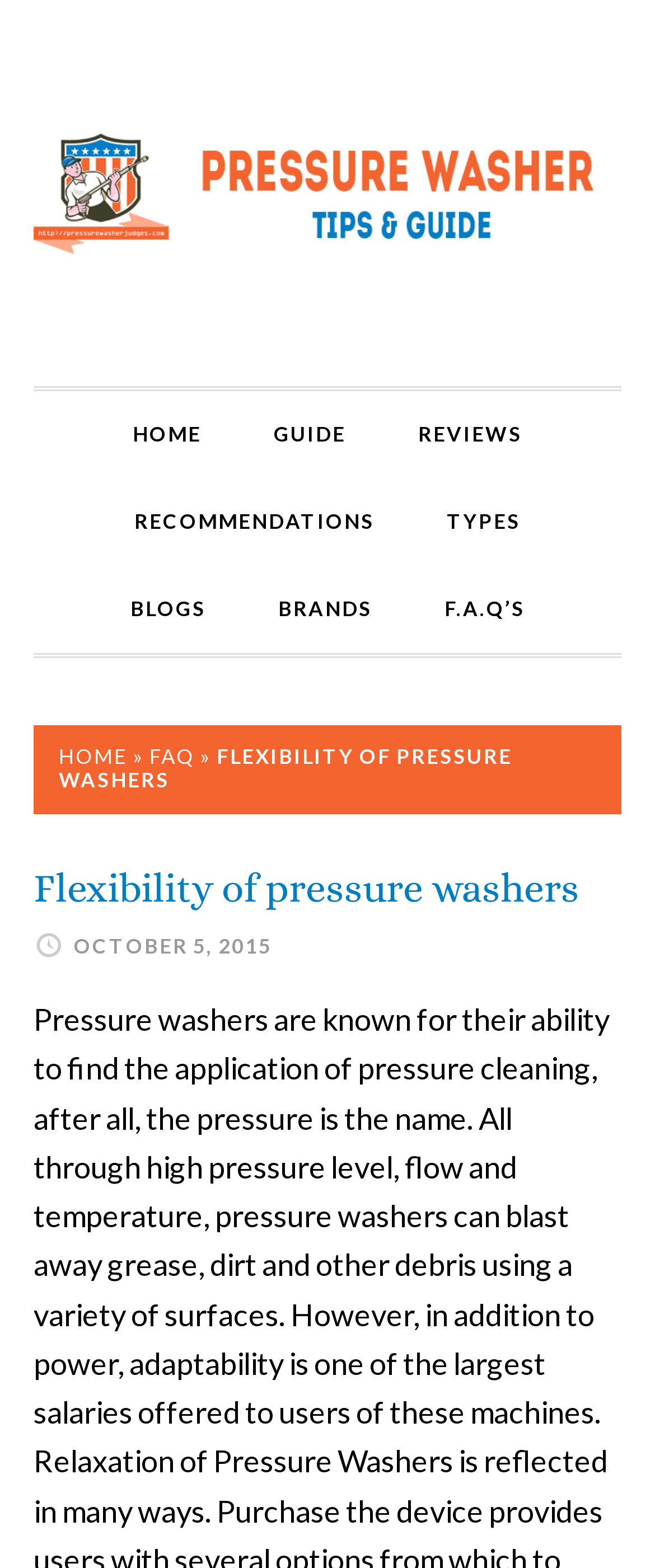How many links are there in the top navigation bar?
Refer to the image and provide a detailed answer to the question.

I counted the number of links under the 'Main' navigation element, excluding the second 'HOME' link, which are 'HOME', 'GUIDE', 'REVIEWS', 'RECOMMENDATIONS', 'TYPES', 'BLOGS', and 'BRANDS'.